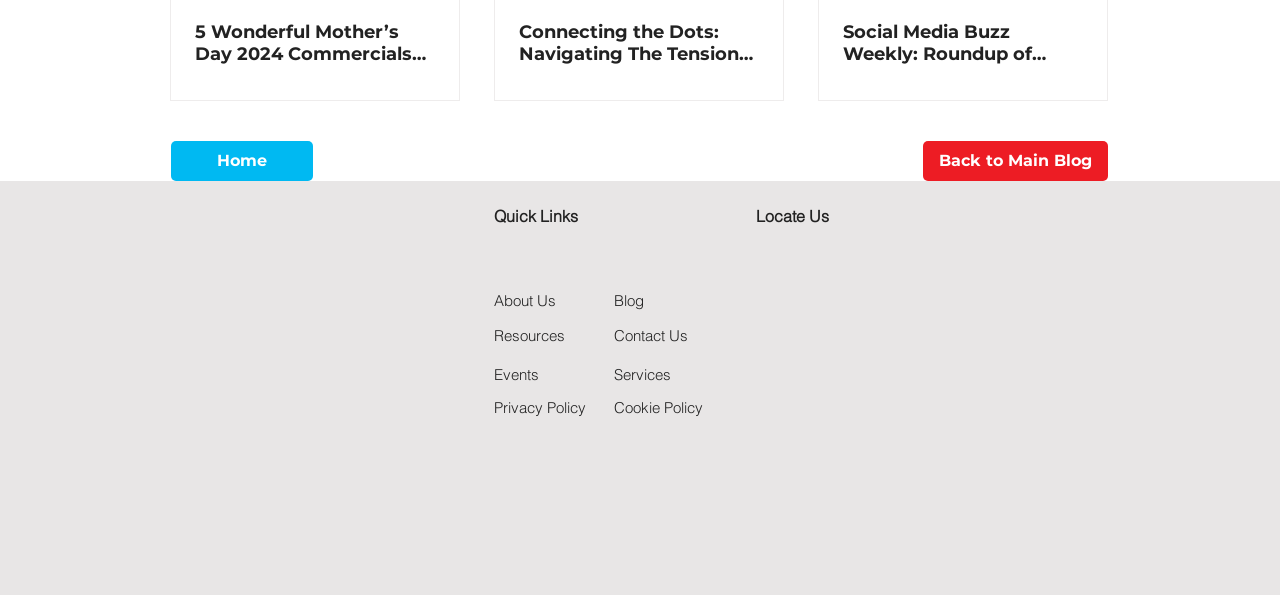Using the information from the screenshot, answer the following question thoroughly:
What is the address of the company?

I found the address of the company by looking at the text in the section that starts with '808 French Road'.